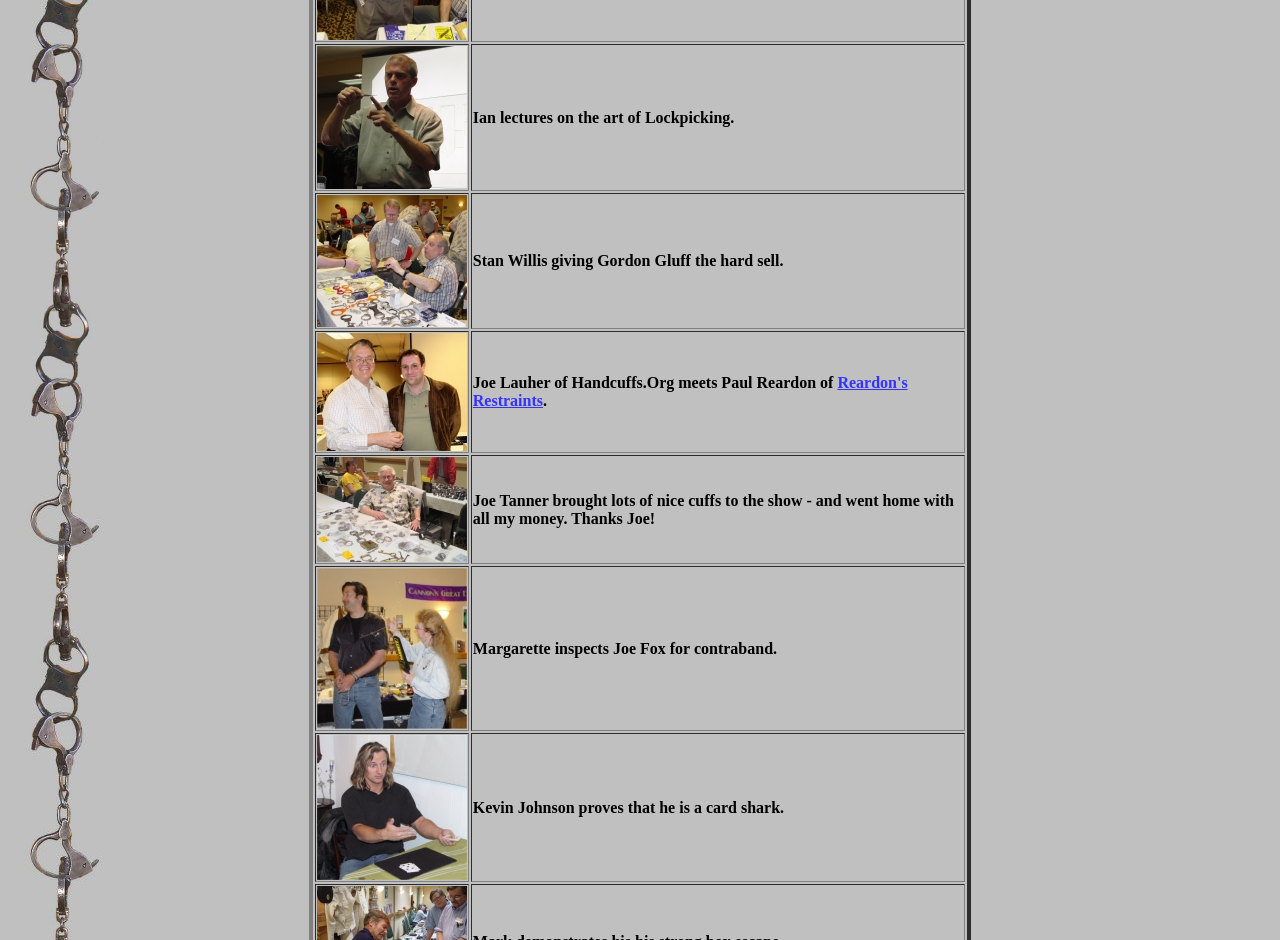Determine the bounding box coordinates for the area that needs to be clicked to fulfill this task: "Click on Ian the Man". The coordinates must be given as four float numbers between 0 and 1, i.e., [left, top, right, bottom].

[0.247, 0.186, 0.365, 0.204]